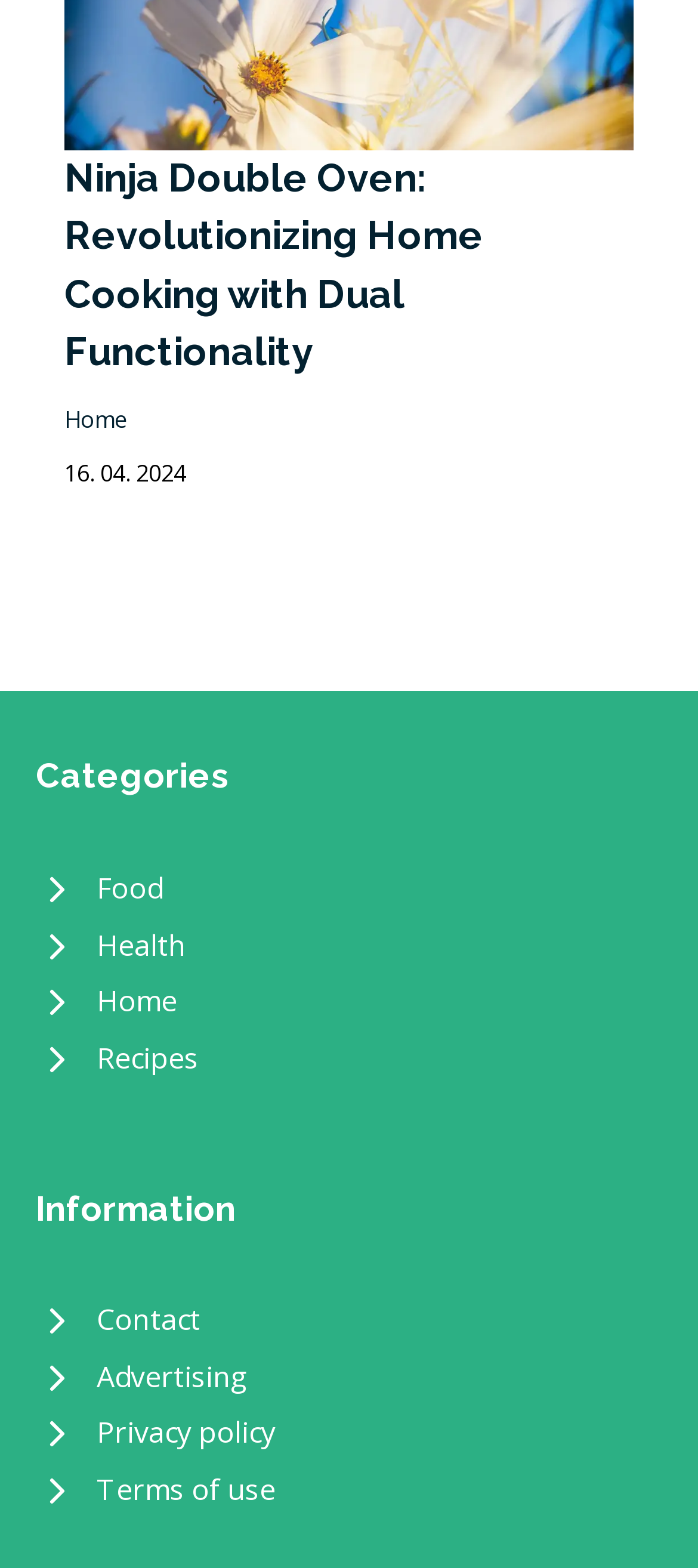Can you specify the bounding box coordinates for the region that should be clicked to fulfill this instruction: "Go to Home page".

[0.092, 0.256, 0.185, 0.277]